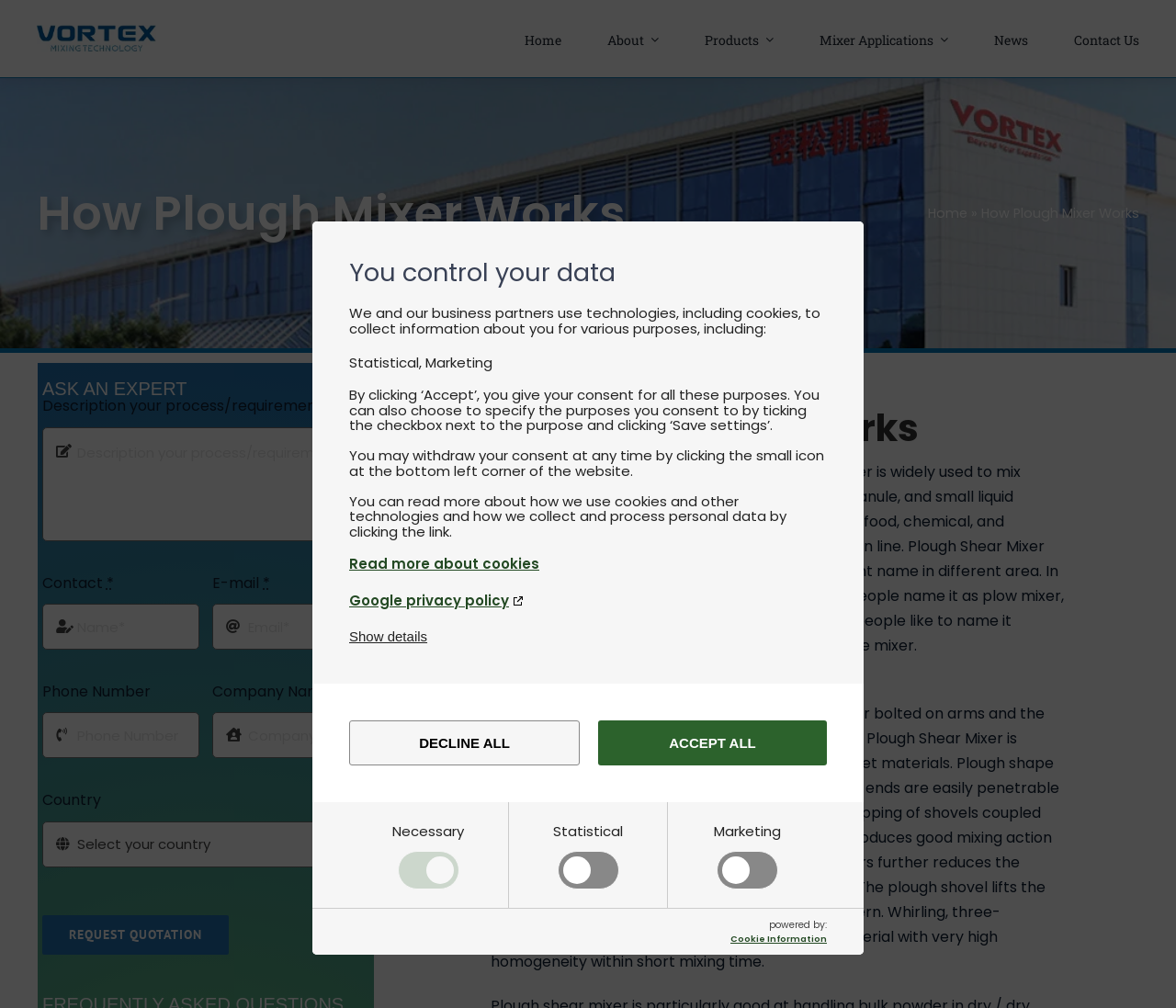Use the details in the image to answer the question thoroughly: 
What is the purpose of the 'REQUEST QUOTATION' button?

I deduced this answer by analyzing the context of the button, which is located in a section that asks for contact information and process requirements, suggesting that the button is used to request a quote.